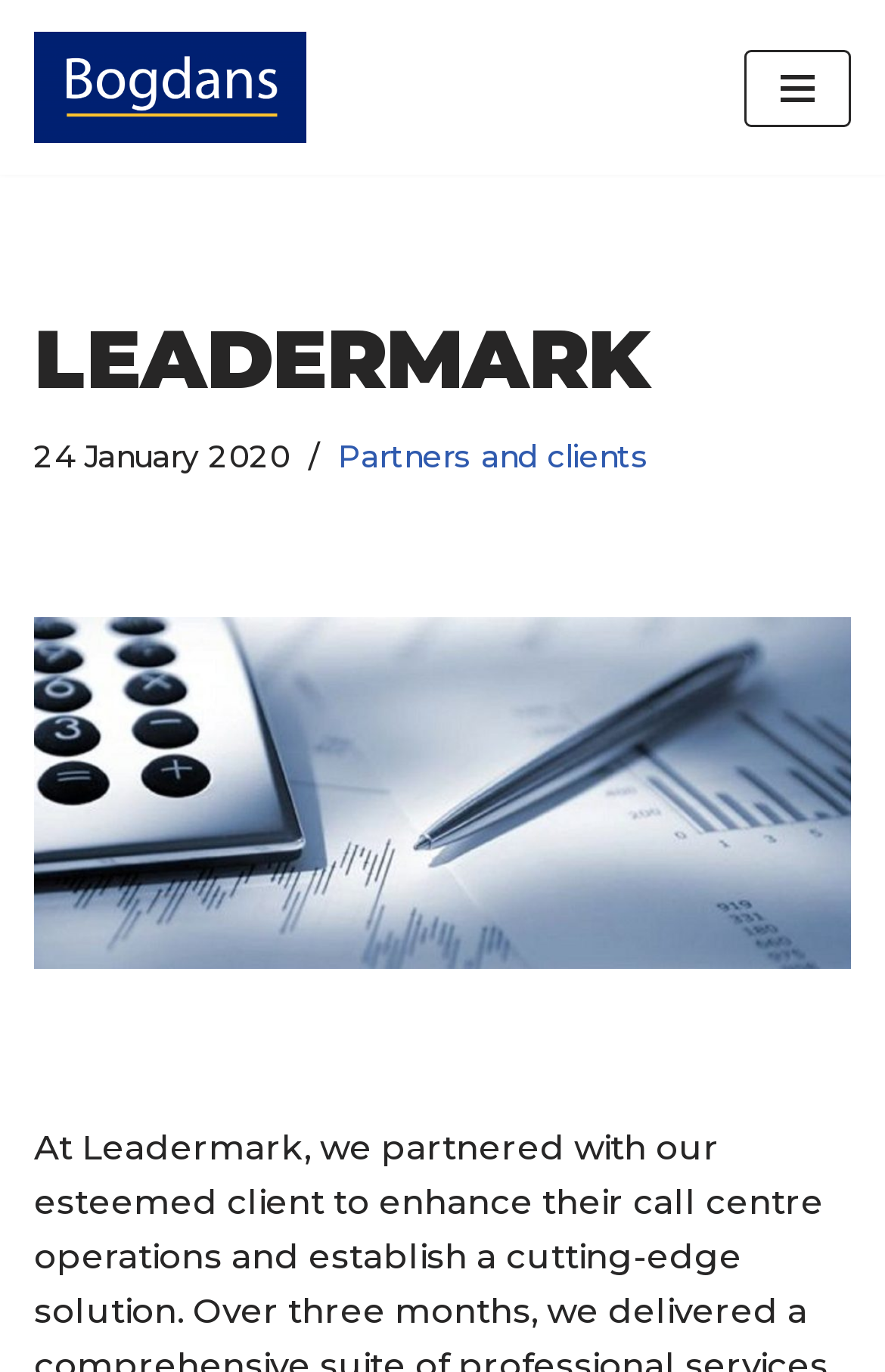Explain the contents of the webpage comprehensively.

The webpage appears to be a case study or success story about Leadermark, a company that enhanced their call centre operations with cutting-edge solutions. 

At the top left of the page, there is a "Skip to content" link. Below it, a link titled "Software design, development and integration" is positioned. 

On the top right, a navigation menu button is located, which is not expanded by default. When expanded, it reveals a heading "LEADERMARK" and a time stamp "24 January 2020". Additionally, a link to "Partners and clients" is situated below the time stamp. 

Below the navigation menu, a large image is displayed, showcasing Leadermark and Bogdan Ciocoiu's credentials.